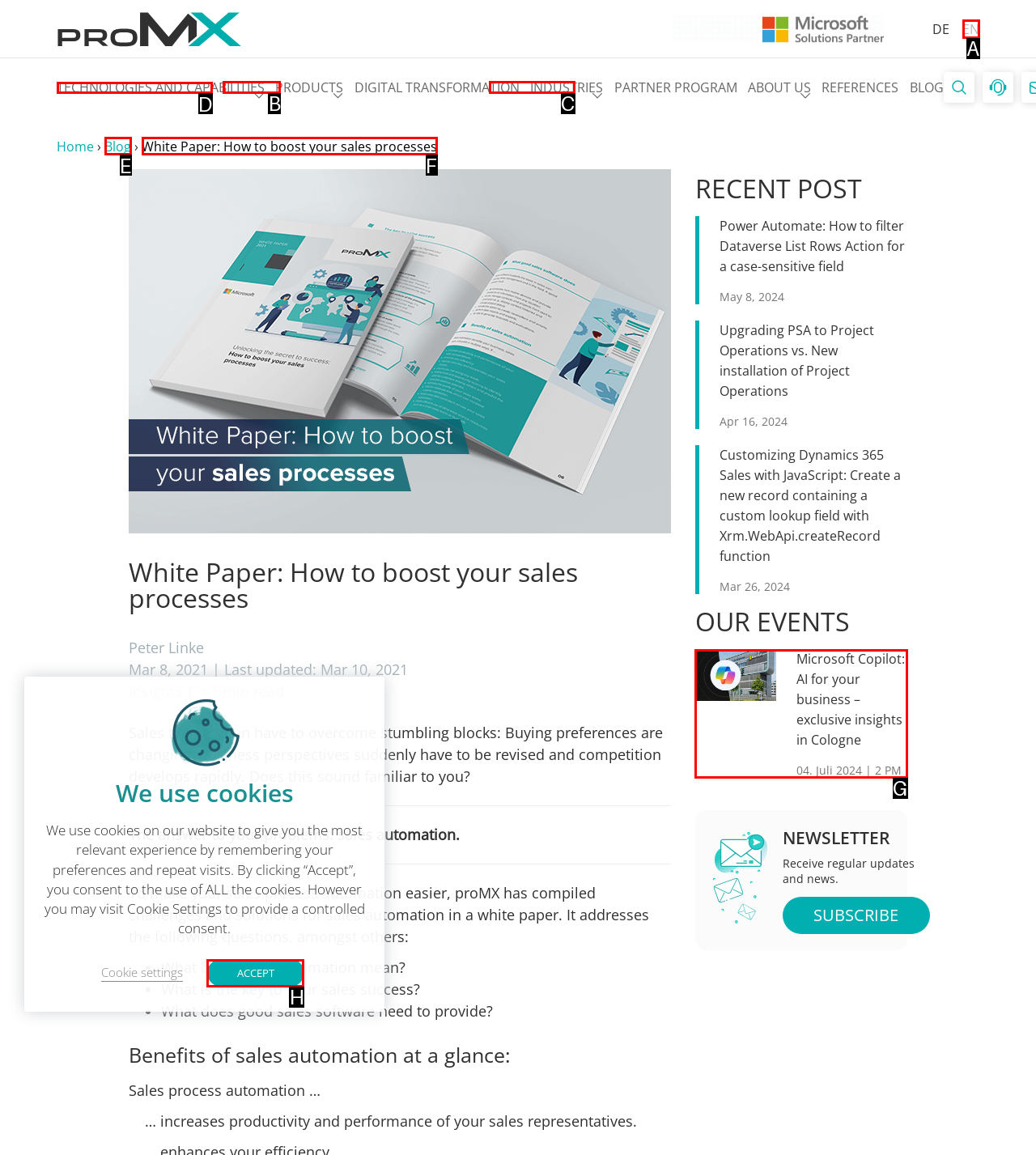Select the letter of the element you need to click to complete this task: Go to TECHNOLOGIES AND CAPABILITIES
Answer using the letter from the specified choices.

D